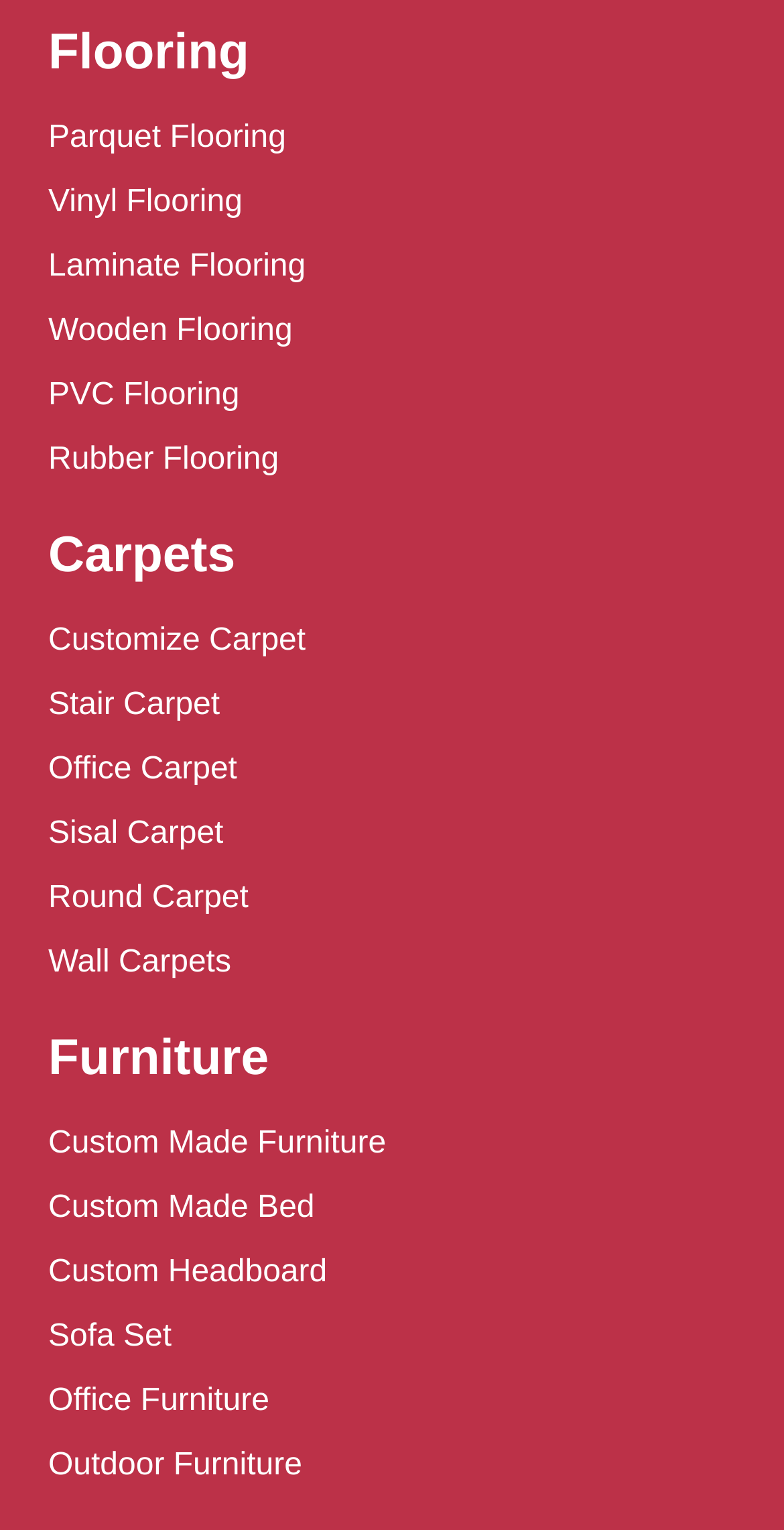Find and indicate the bounding box coordinates of the region you should select to follow the given instruction: "view Customize Carpet".

[0.062, 0.407, 0.39, 0.429]